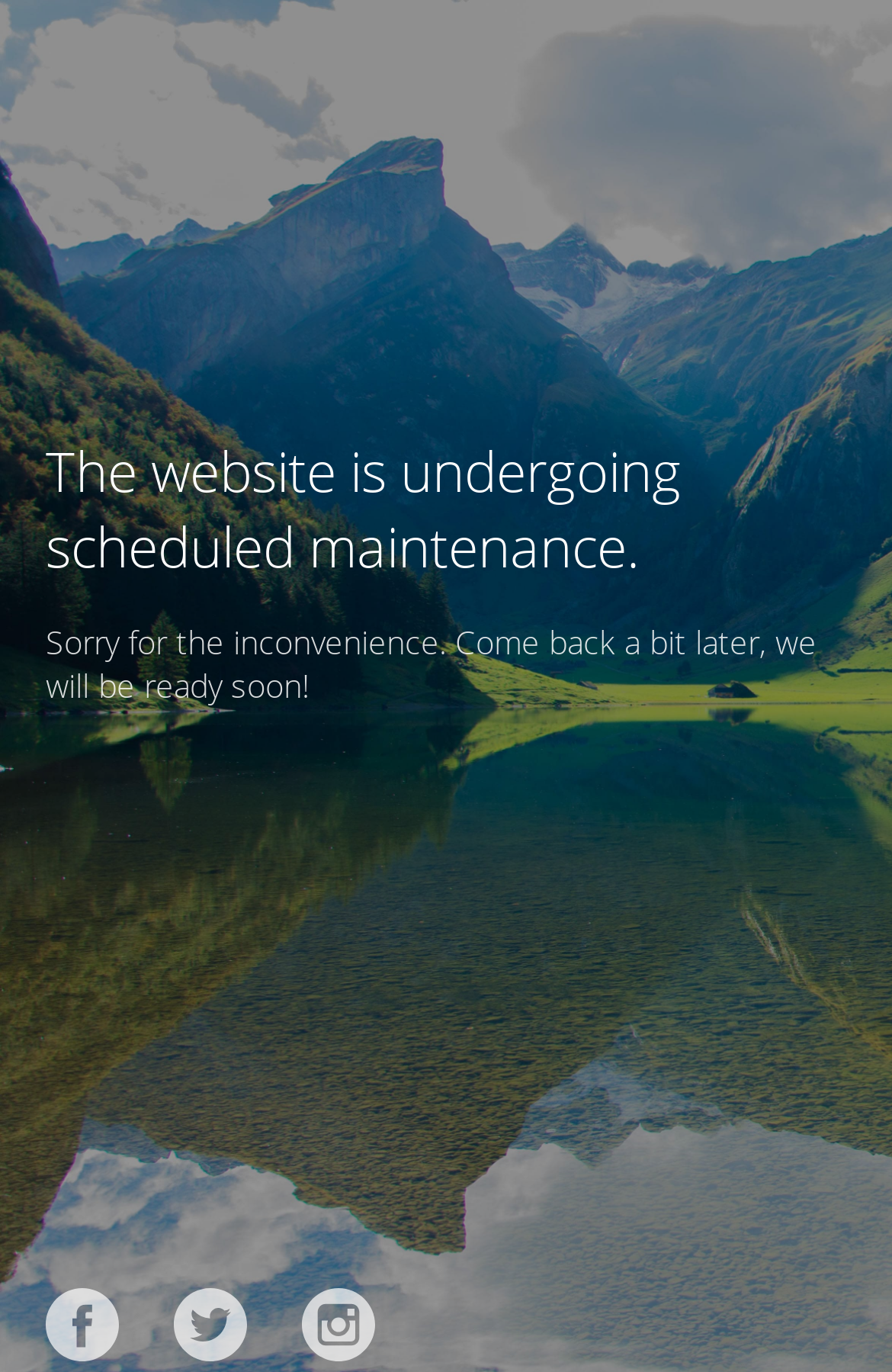How many social media links are available?
Using the image, answer in one word or phrase.

3